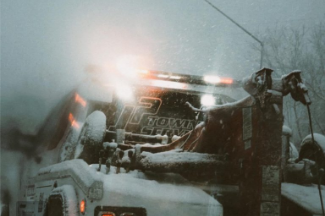What is the title of the associated article?
Refer to the screenshot and respond with a concise word or phrase.

GPS Fleet Tracking for Towing Companies: Improving Customer Satisfaction